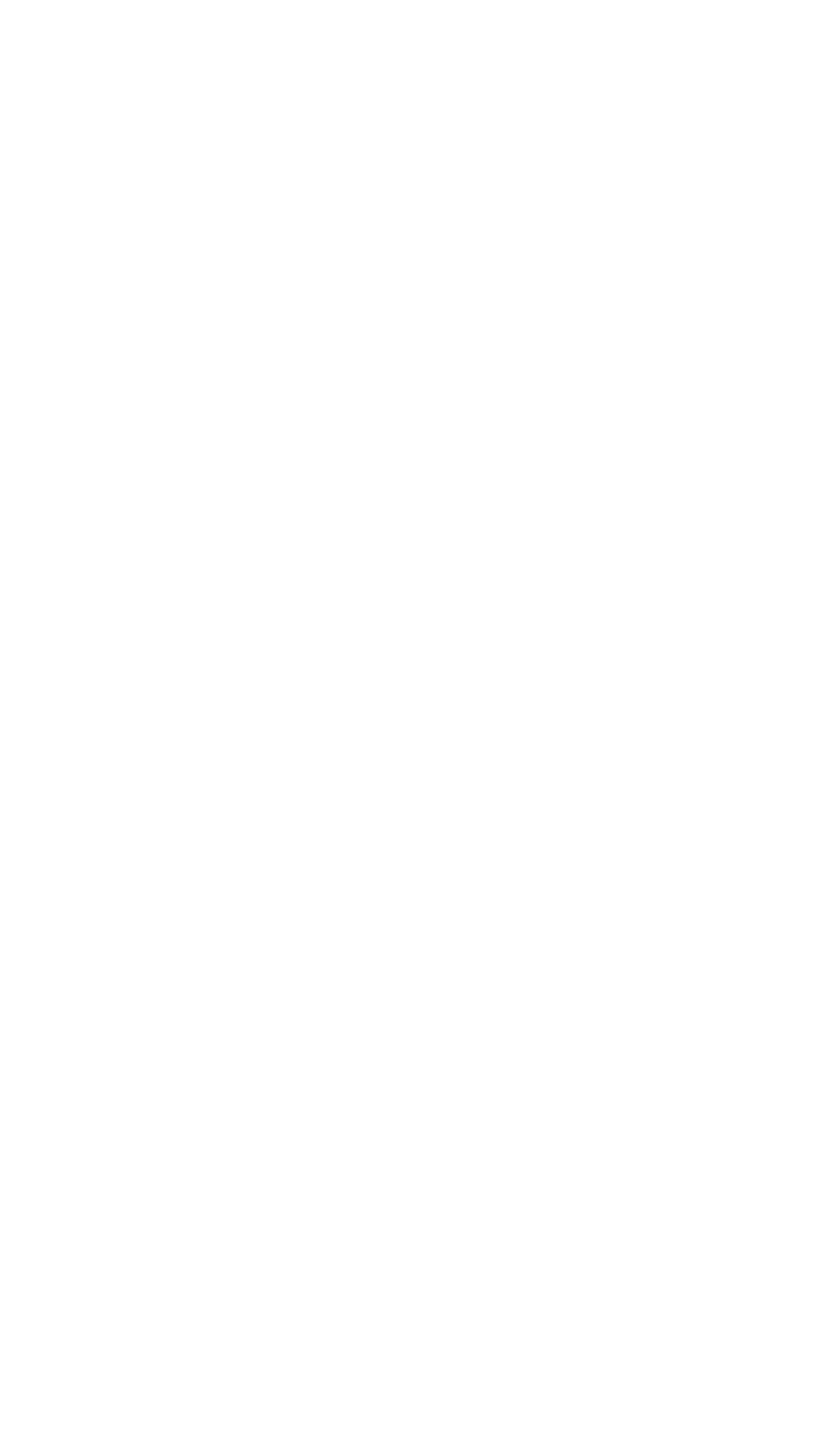Bounding box coordinates should be in the format (top-left x, top-left y, bottom-right x, bottom-right y) and all values should be floating point numbers between 0 and 1. Determine the bounding box coordinate for the UI element described as: Top of page

[0.028, 0.667, 0.2, 0.689]